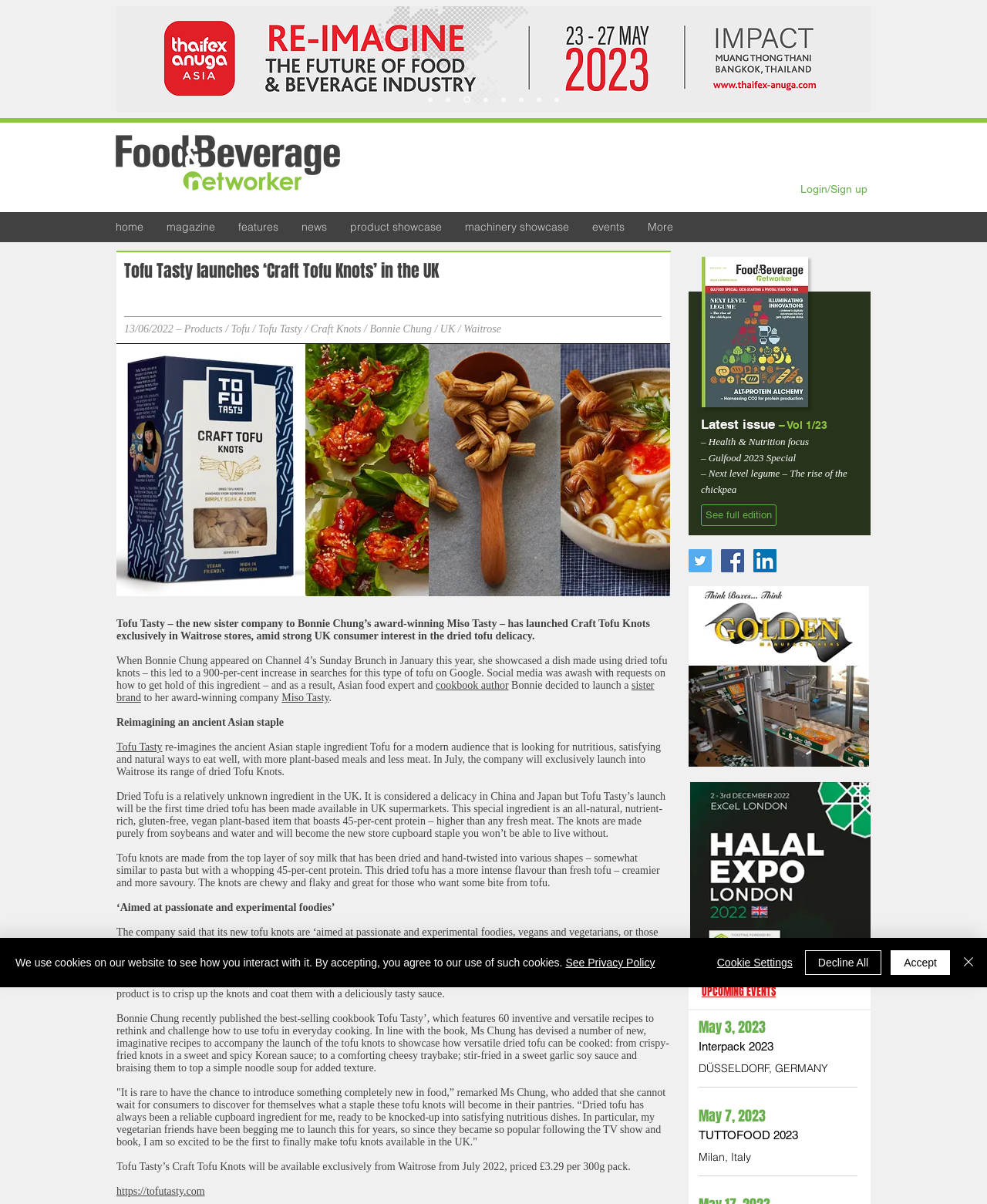Can you determine the bounding box coordinates of the area that needs to be clicked to fulfill the following instruction: "See full edition of the magazine"?

[0.71, 0.419, 0.787, 0.437]